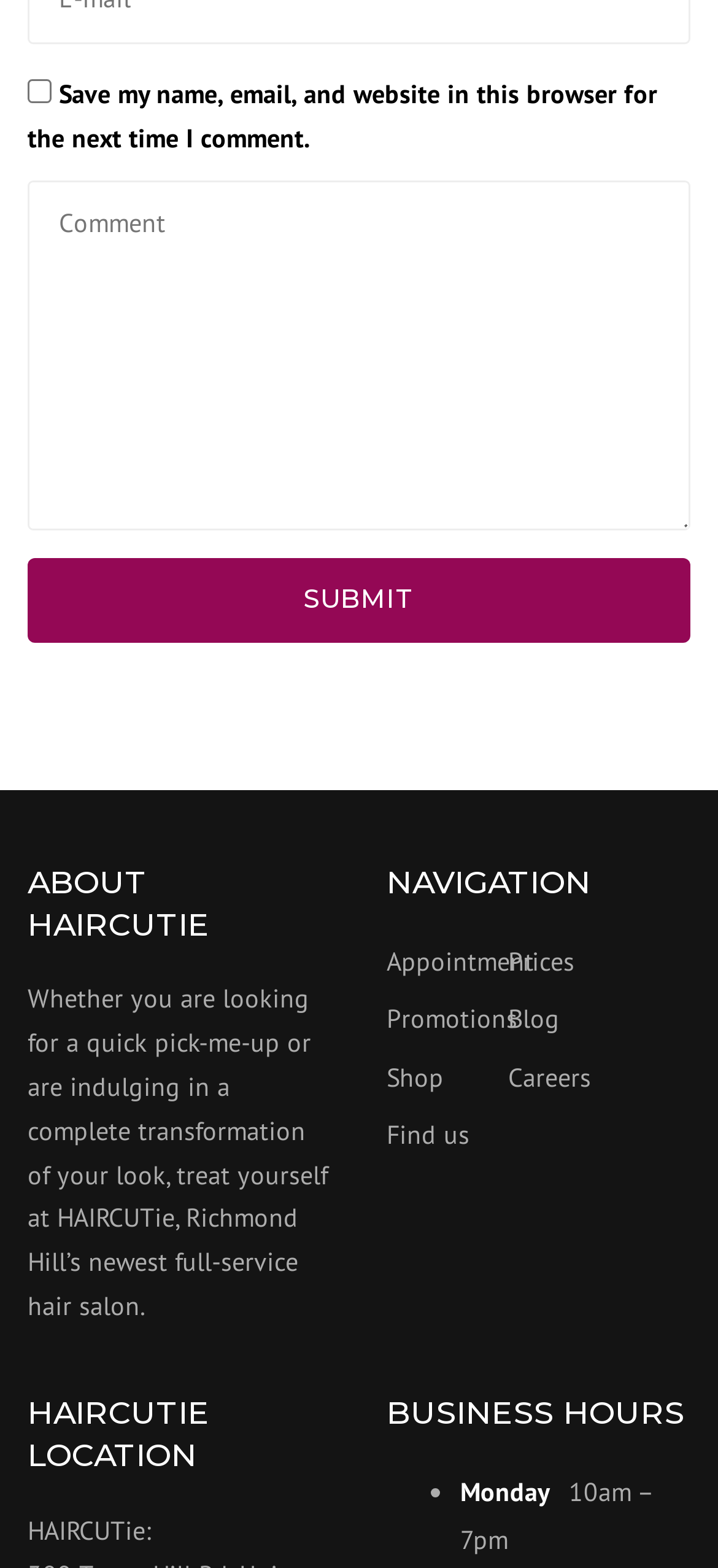Locate the bounding box coordinates of the clickable part needed for the task: "read the blog".

[0.708, 0.634, 0.877, 0.666]